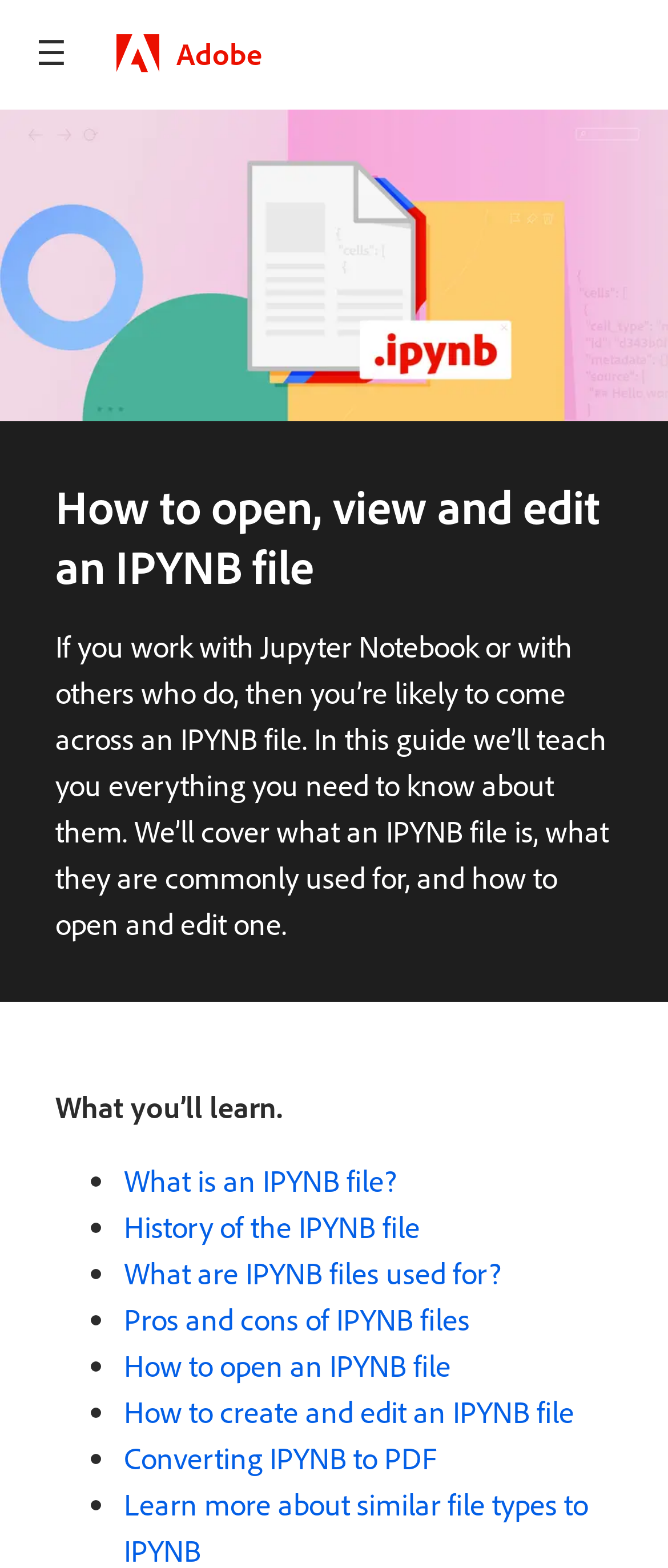Extract the main heading text from the webpage.

How to open, view and edit an IPYNB file